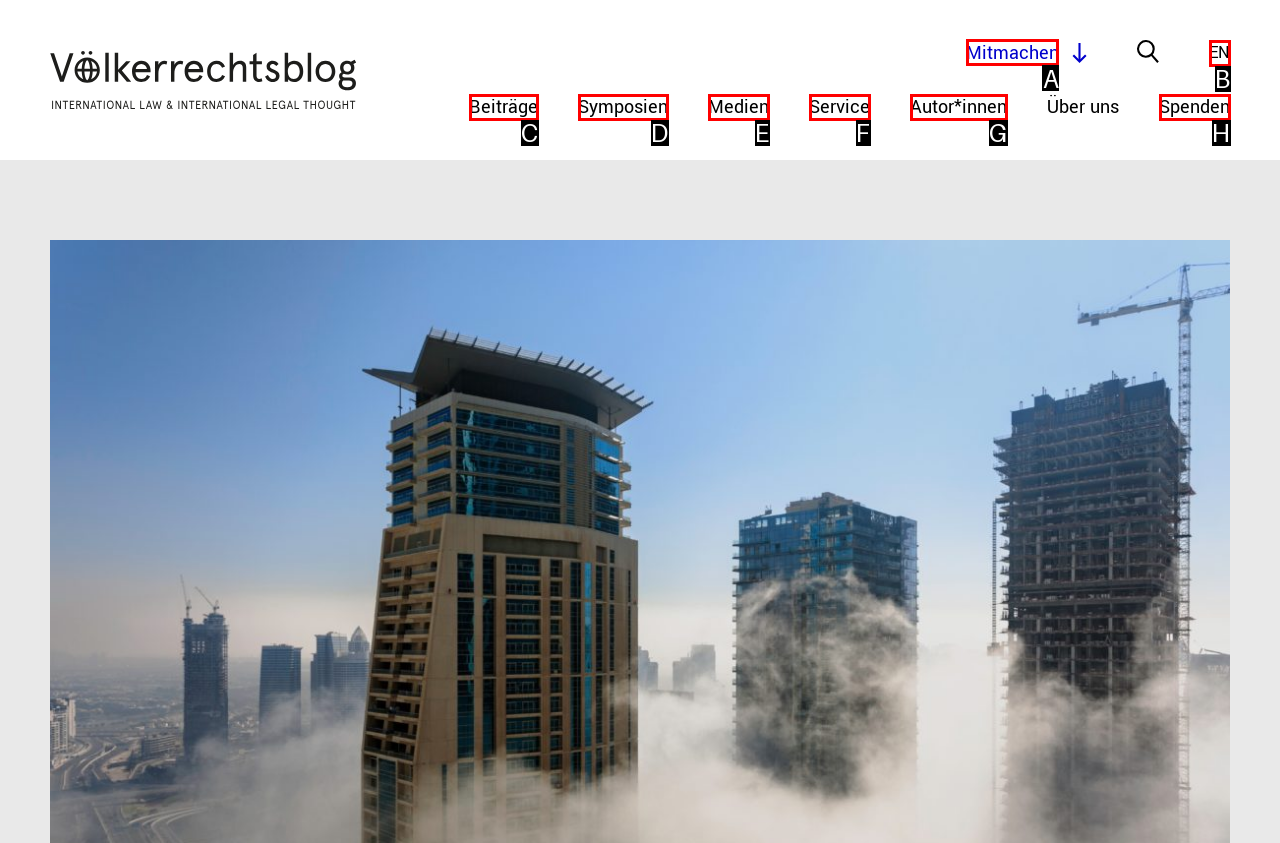Point out the option that needs to be clicked to fulfill the following instruction: participate
Answer with the letter of the appropriate choice from the listed options.

A